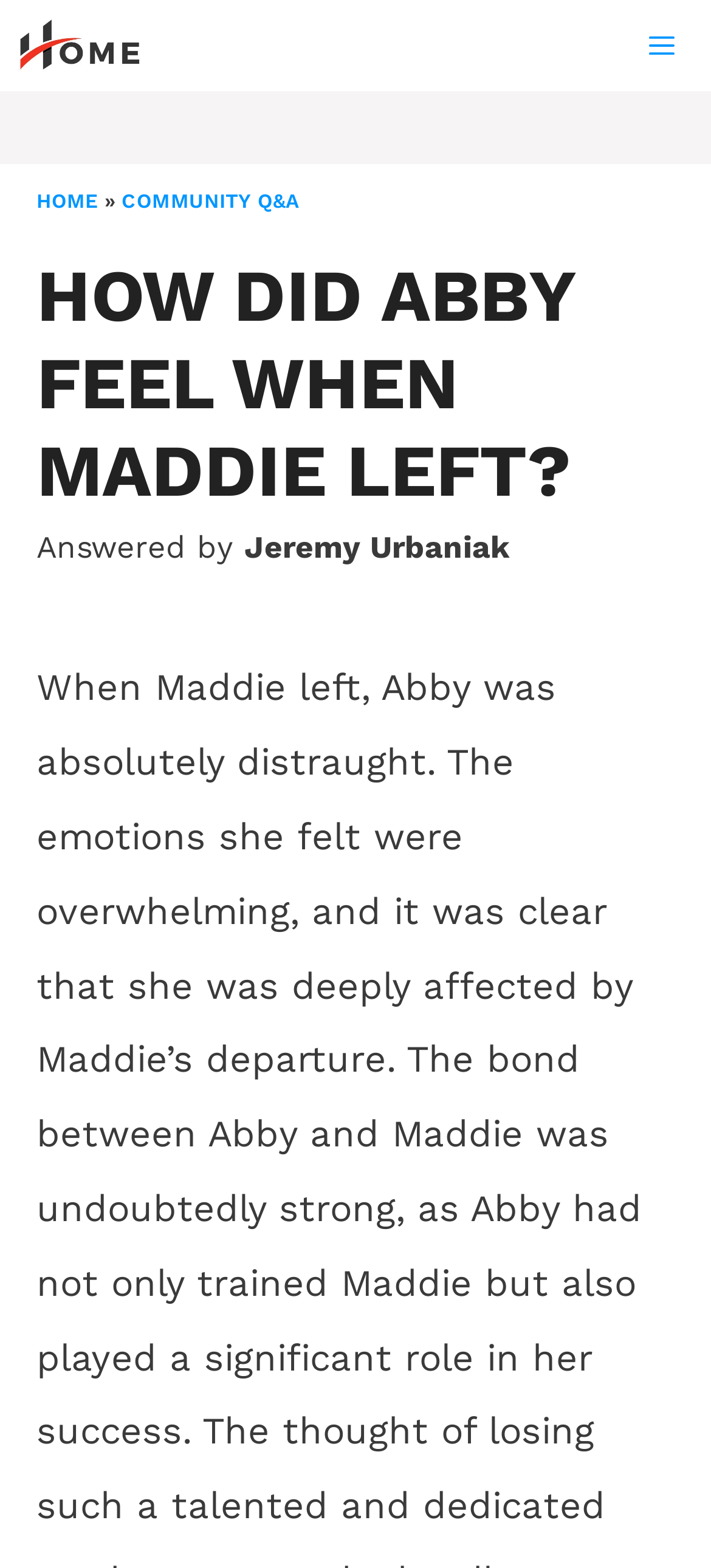What is the name of the community section?
Based on the visual content, answer with a single word or a brief phrase.

COMMUNITY Q&A